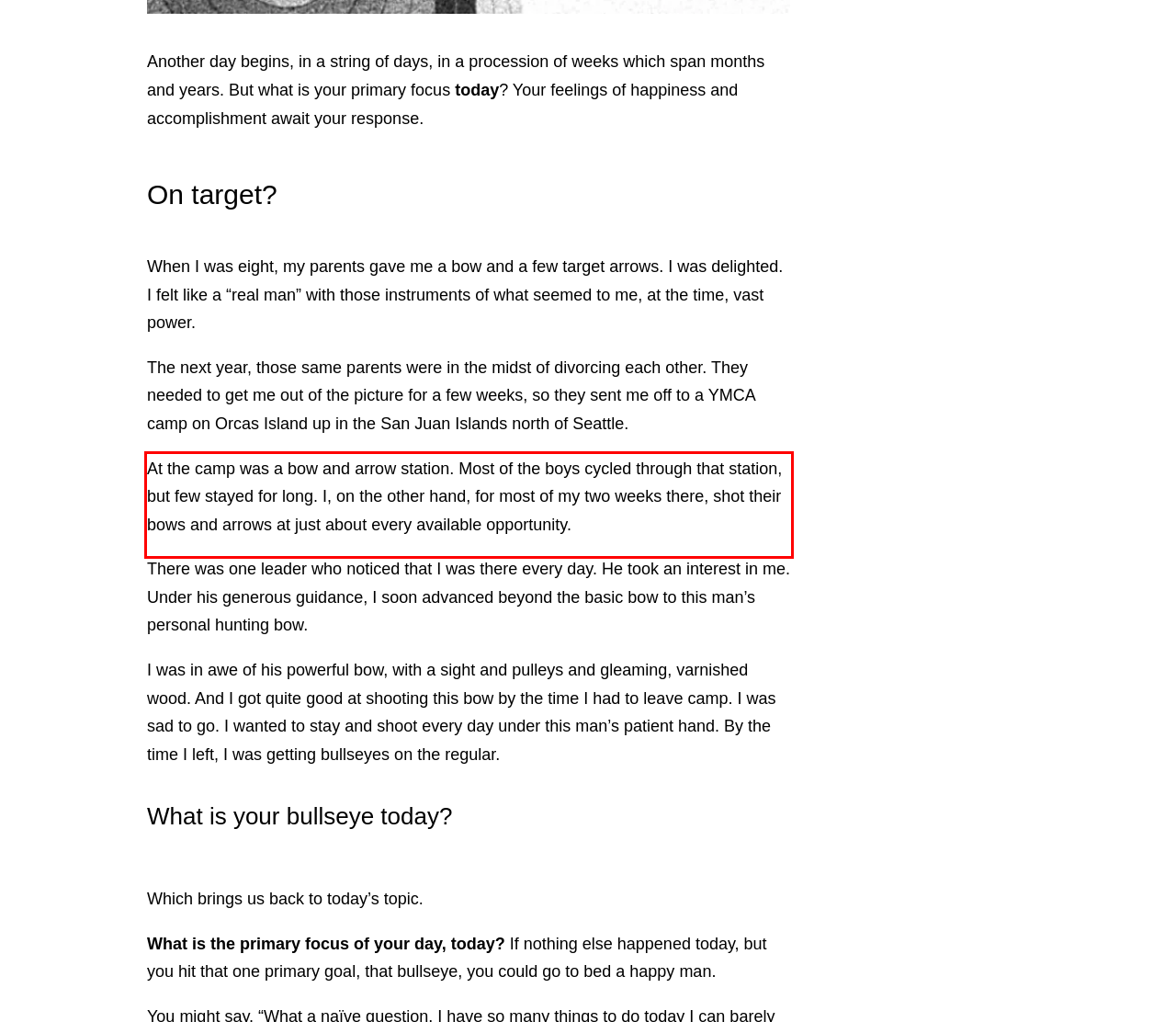The screenshot you have been given contains a UI element surrounded by a red rectangle. Use OCR to read and extract the text inside this red rectangle.

At the camp was a bow and arrow station. Most of the boys cycled through that station, but few stayed for long. I, on the other hand, for most of my two weeks there, shot their bows and arrows at just about every available opportunity.